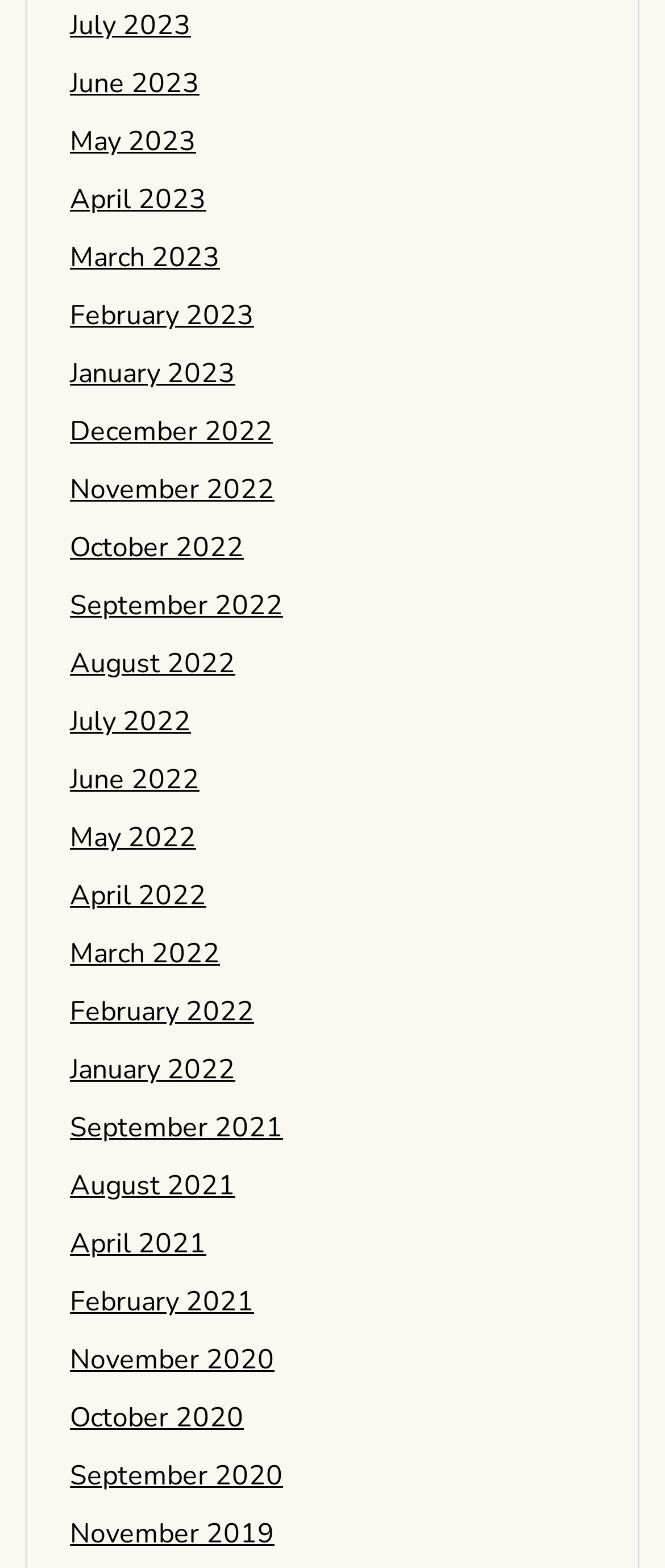Provide a brief response to the question below using one word or phrase:
Is there a link for March 2020?

No